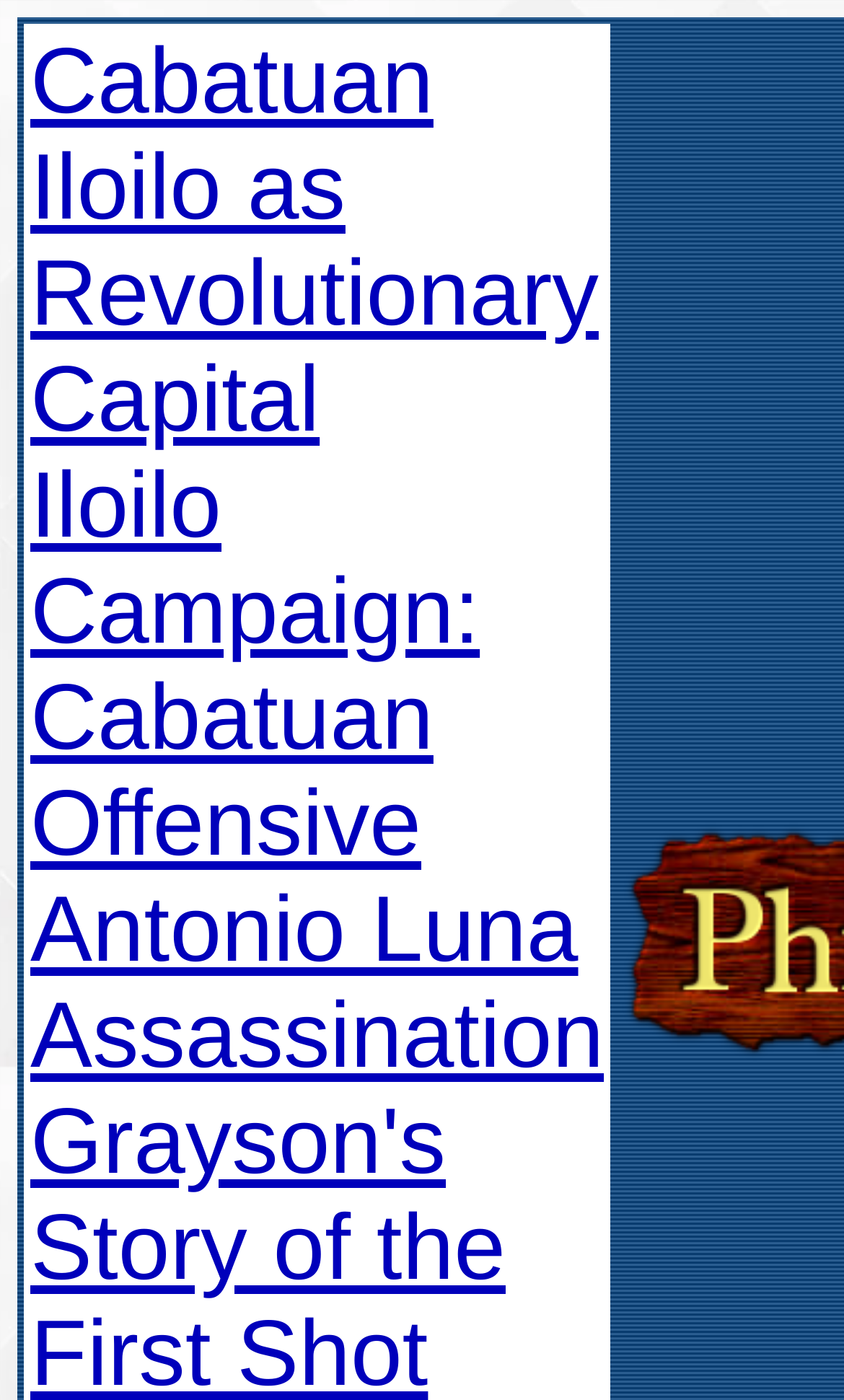Determine the bounding box coordinates for the UI element described. Format the coordinates as (top-left x, top-left y, bottom-right x, bottom-right y) and ensure all values are between 0 and 1. Element description: Iloilo Campaign: Cabatuan Offensive

[0.036, 0.325, 0.569, 0.626]